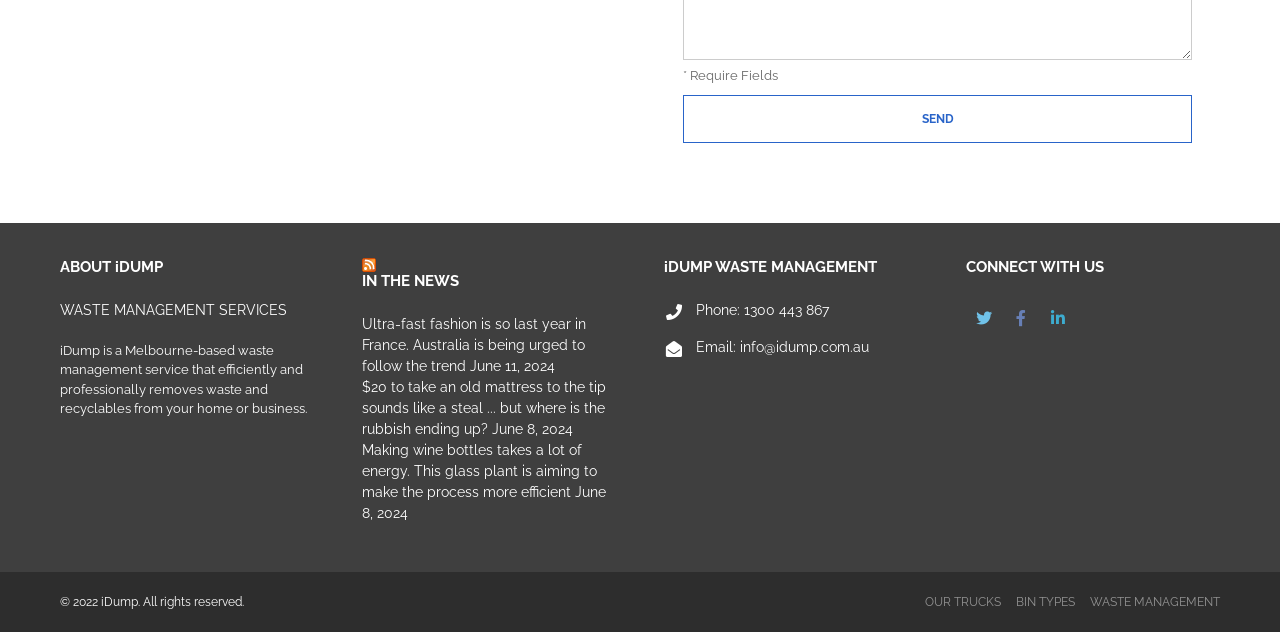From the element description: "parent_node: IN THE NEWS", extract the bounding box coordinates of the UI element. The coordinates should be expressed as four float numbers between 0 and 1, in the order [left, top, right, bottom].

[0.283, 0.402, 0.481, 0.452]